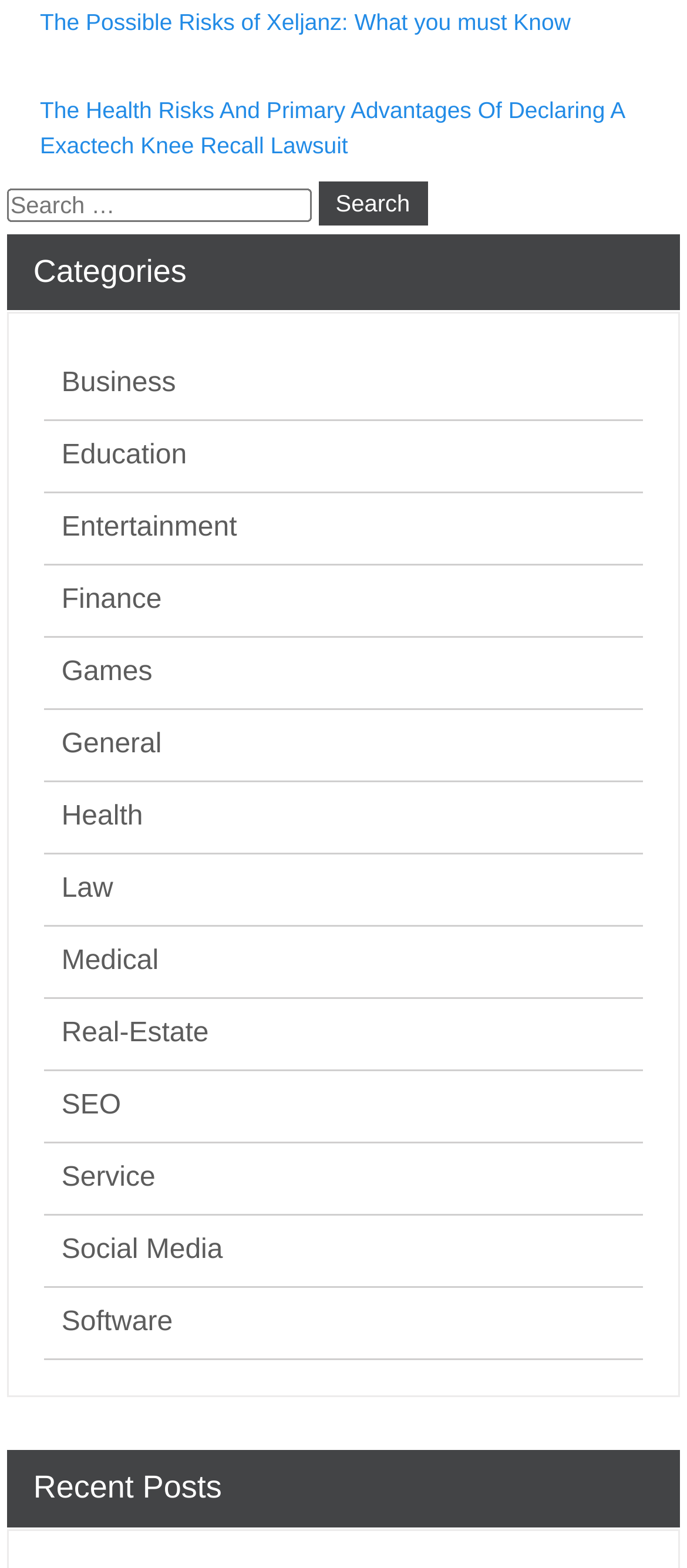What is the title of the section below the categories?
Please respond to the question with a detailed and well-explained answer.

The section below the categories has a heading element with the text 'Recent Posts', which suggests that this section displays a list of recently published posts or articles on the website.